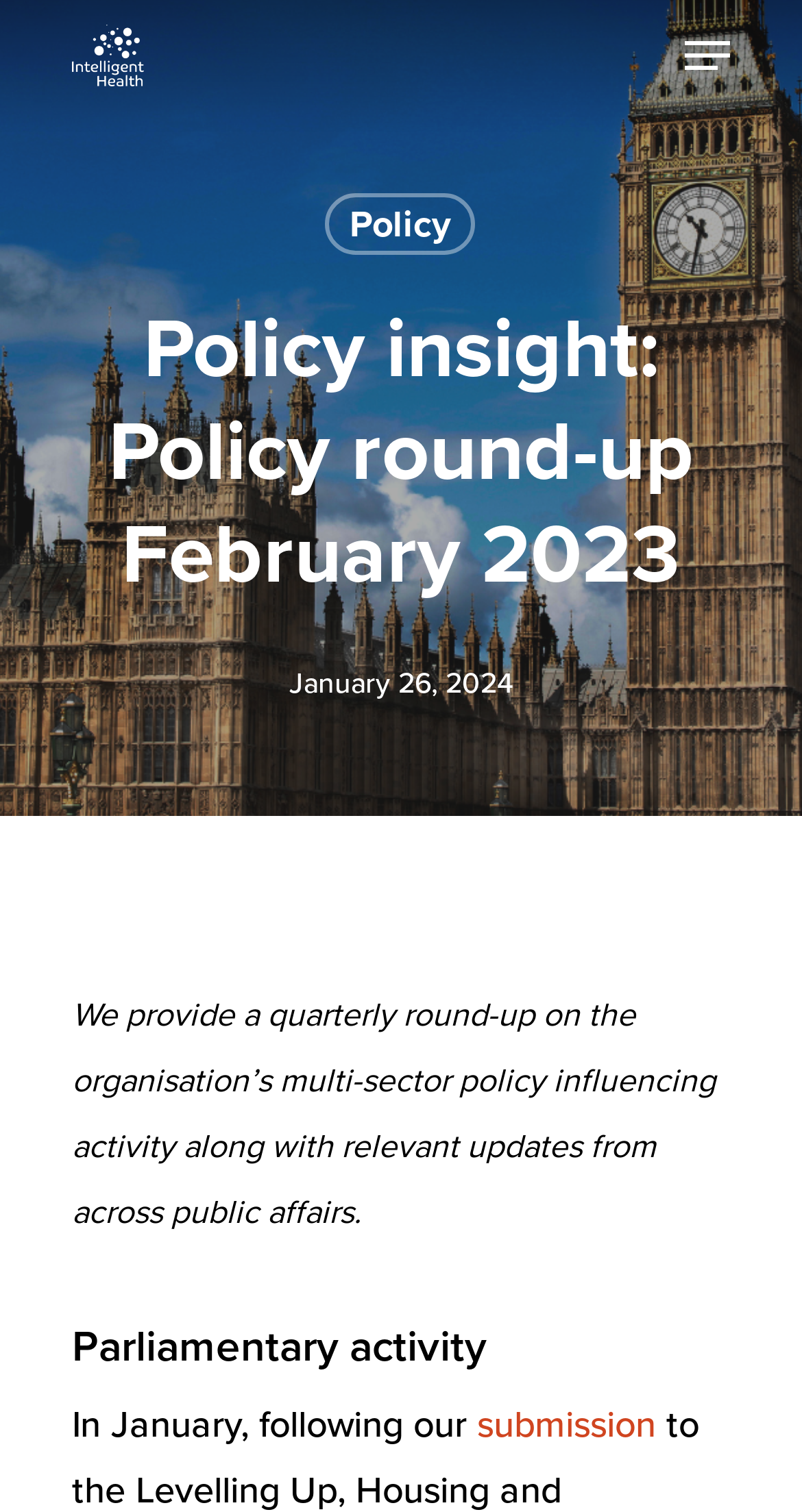Answer the question below in one word or phrase:
What is the purpose of the webpage?

Policy round-up